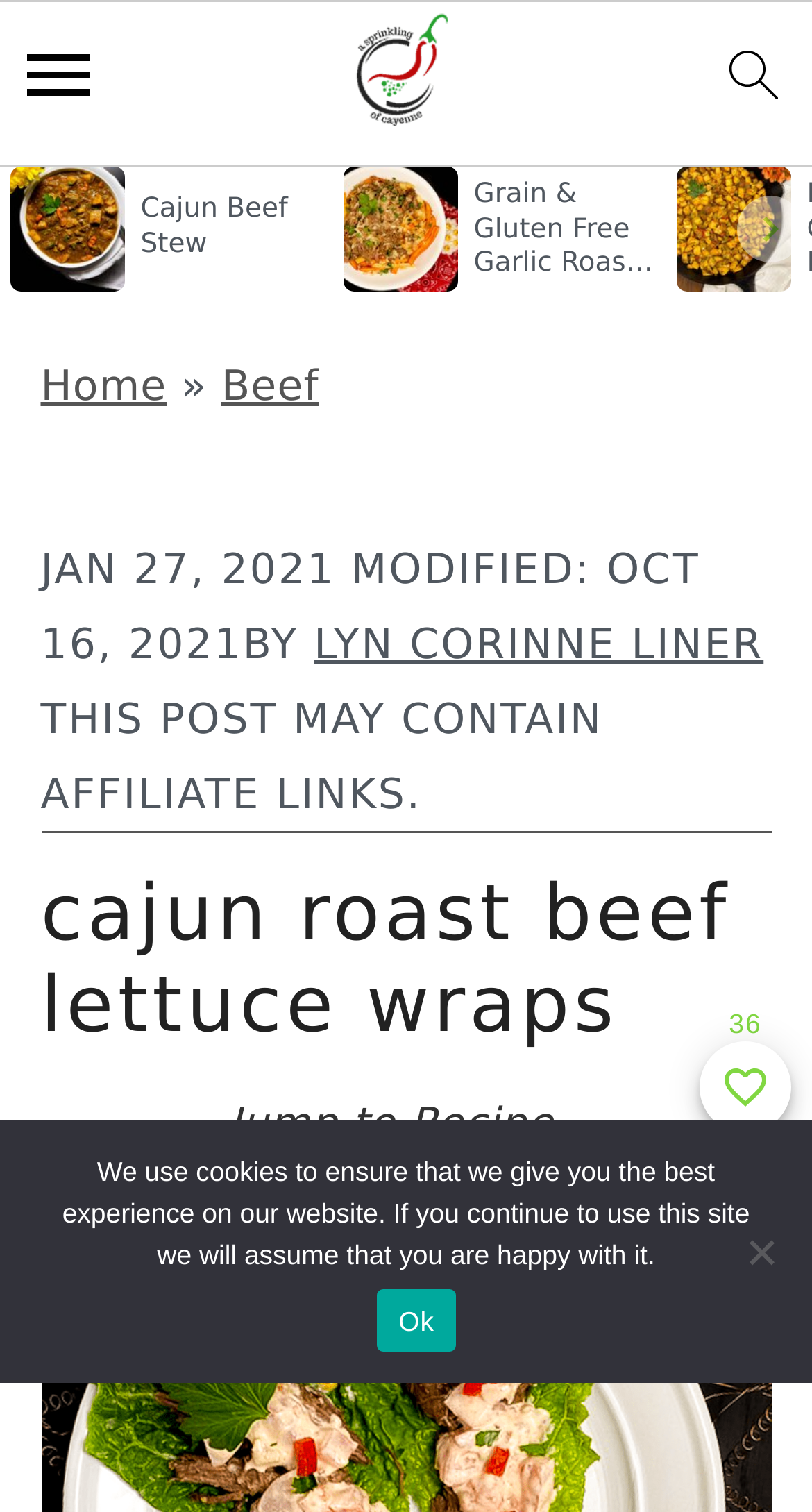Provide an in-depth description of the elements and layout of the webpage.

This webpage is about Cajun roast beef lettuce wraps, with a focus on a recipe. At the top, there are several links and icons, including a menu icon, a link to the homepage, a search icon, and links to skip to main content and primary sidebar. 

Below these links, there are three images of different dishes, including Cajun beef stew, grain and gluten-free garlic roast beef debris fries, and roasted Cajun potatoes. 

On the left side, there is a navigation section with breadcrumbs, showing the path from the homepage to the current page, which is about beef. 

The main content area has a heading that reads "Cajun Roast Beef Lettuce Wraps" and a section with information about the post, including the date it was modified, the author, and a note about affiliate links. 

There is a "Jump to Recipe" link, which allows users to skip to the recipe section. 

At the bottom of the page, there is a cookie notice dialog that informs users about the use of cookies on the website. 

On the right side, there is a section that shows the number of times the page has been favorited, with an option to add or remove the page from favorites. There are also buttons to sign in and access favorite pages. 

Finally, there is a search panel button at the bottom right corner of the page.